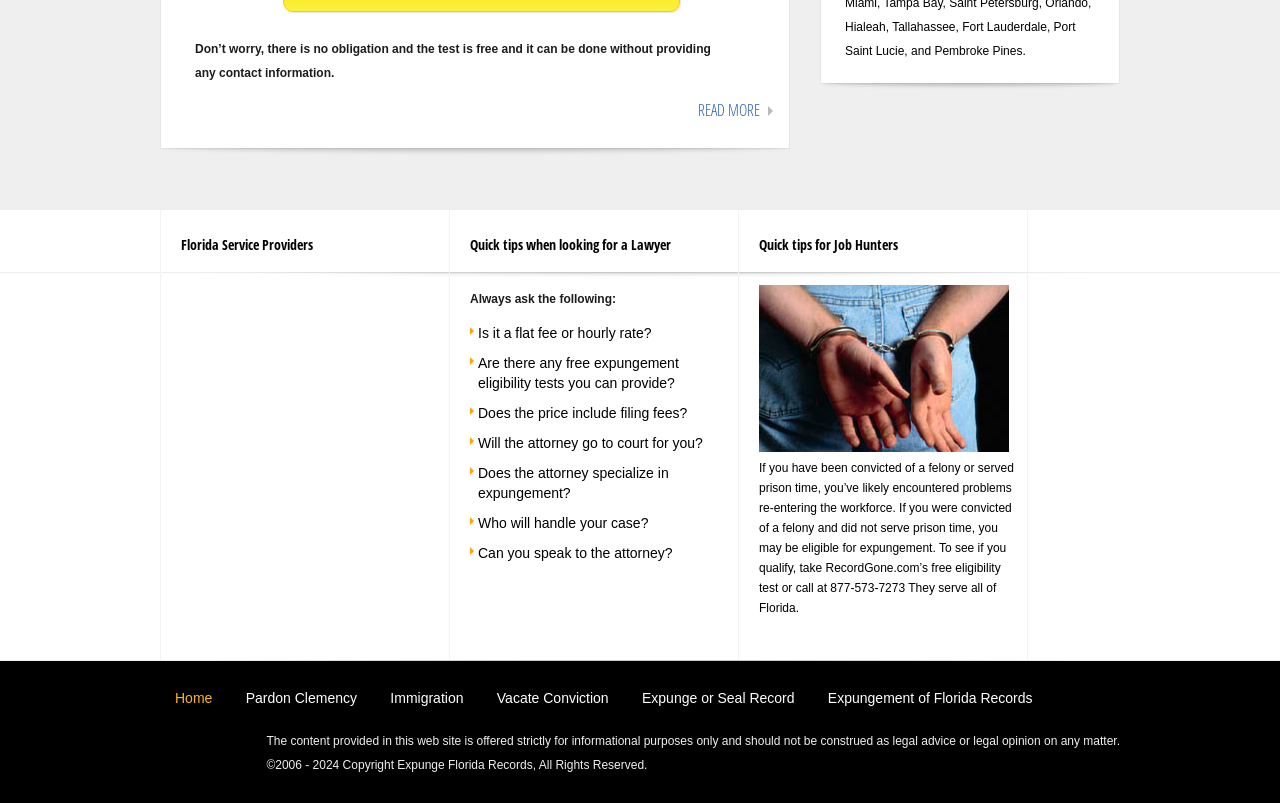Using the provided description: "Read More", find the bounding box coordinates of the corresponding UI element. The output should be four float numbers between 0 and 1, in the format [left, top, right, bottom].

[0.545, 0.127, 0.605, 0.147]